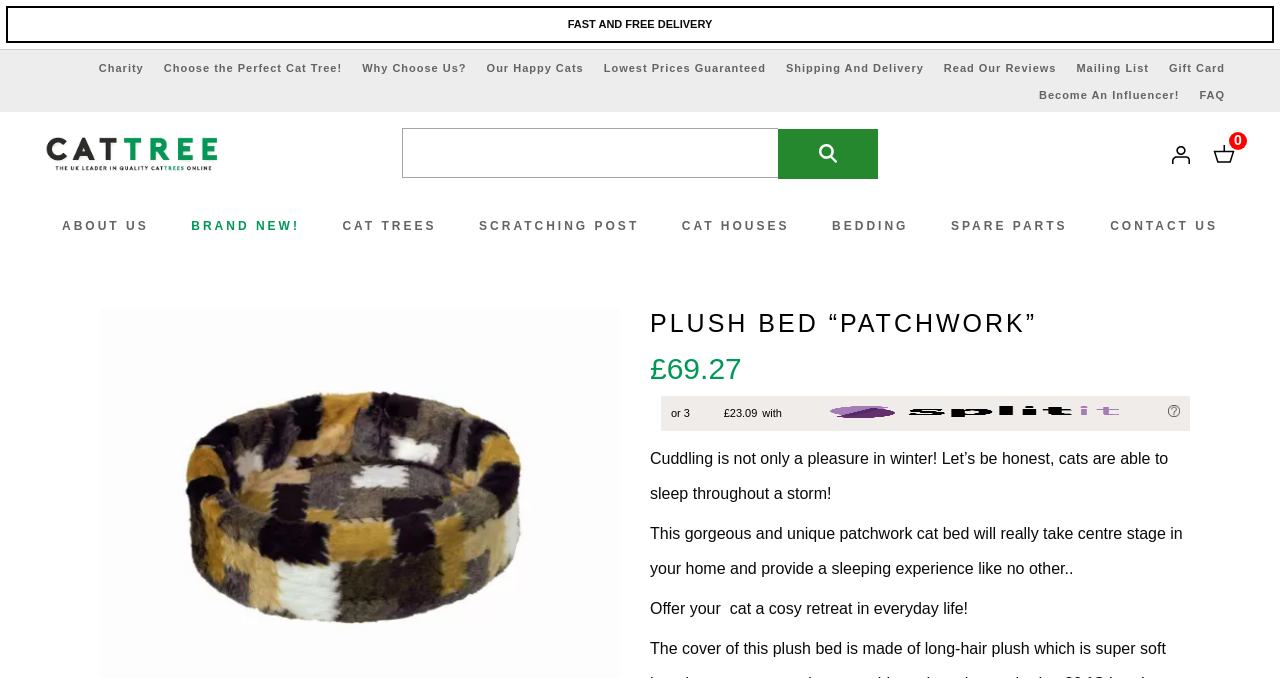Please provide a one-word or phrase answer to the question: 
What is the alternative payment method offered?

SPLITIT